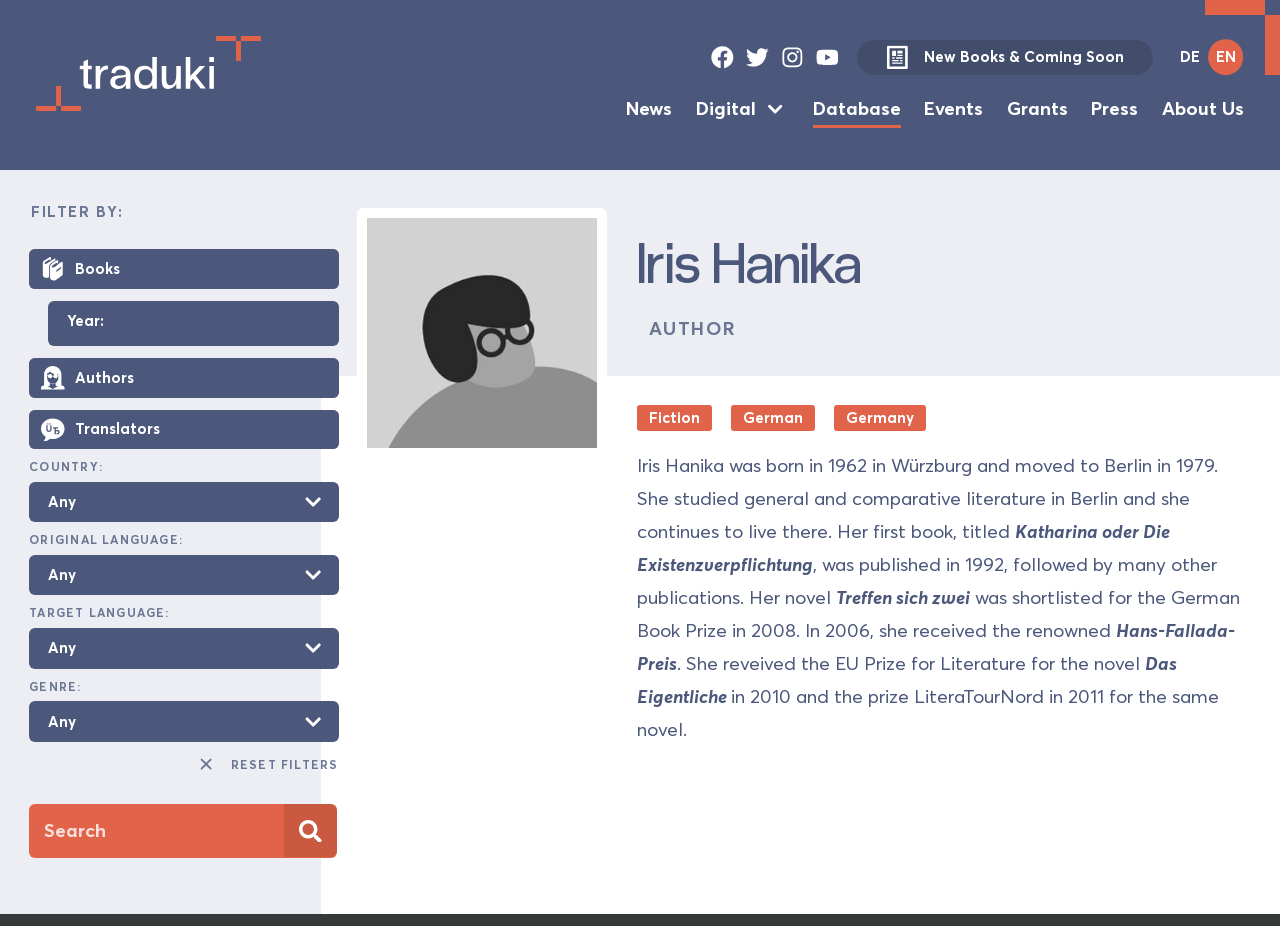Find and indicate the bounding box coordinates of the region you should select to follow the given instruction: "Click the 'New Books & Coming Soon' link".

[0.67, 0.043, 0.901, 0.081]